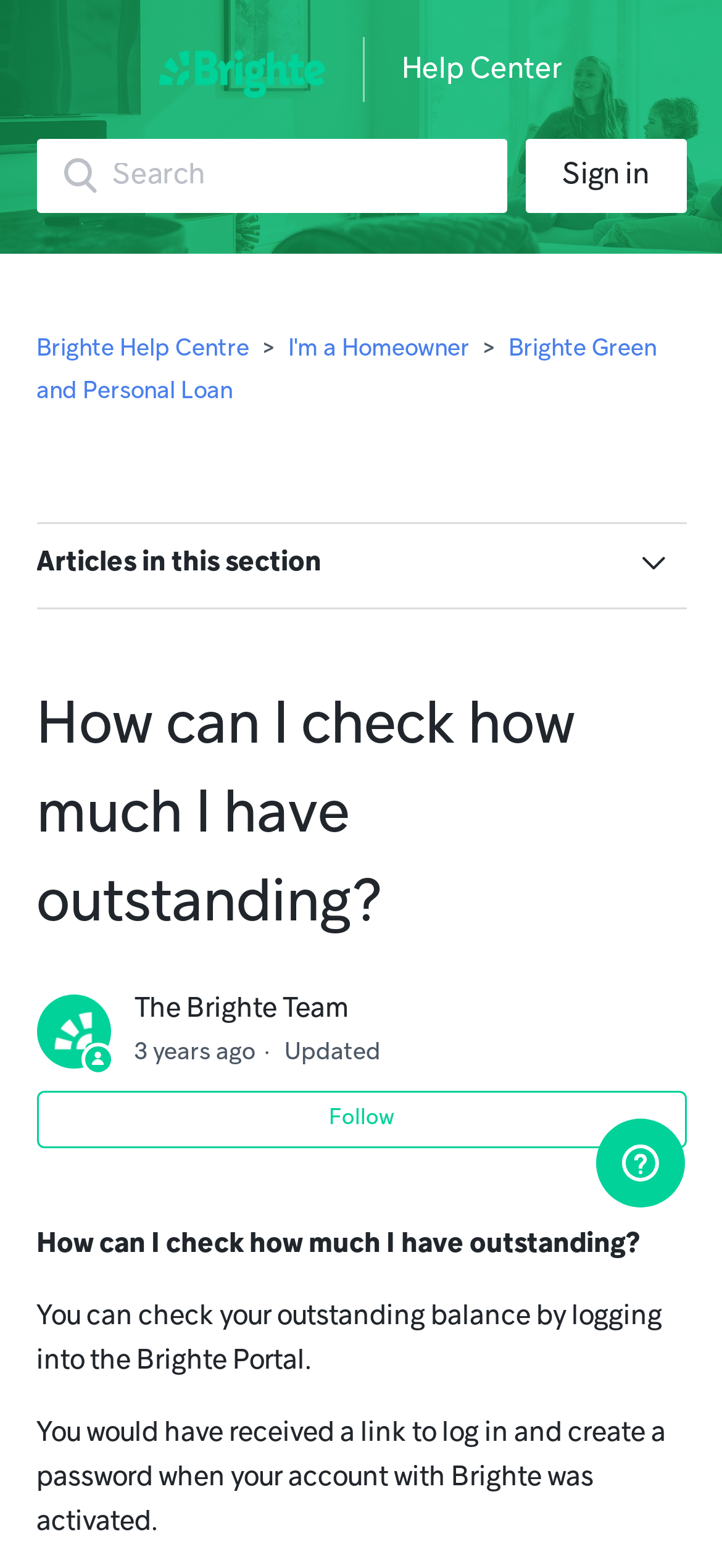What is the purpose of the 'Sign in' button?
Look at the image and provide a short answer using one word or a phrase.

To log in to the account